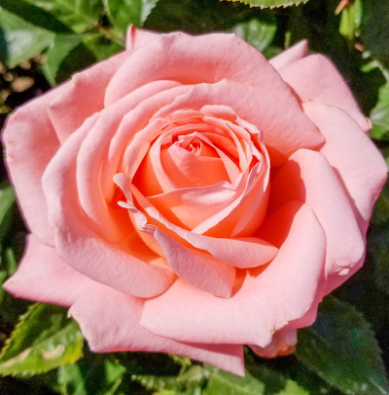What is the height of the mature rose?
Answer the question with a thorough and detailed explanation.

According to the caption, the rose has a 'mature height and width of 4 to 6 feet', indicating that the rose grows to be between 4 and 6 feet tall.